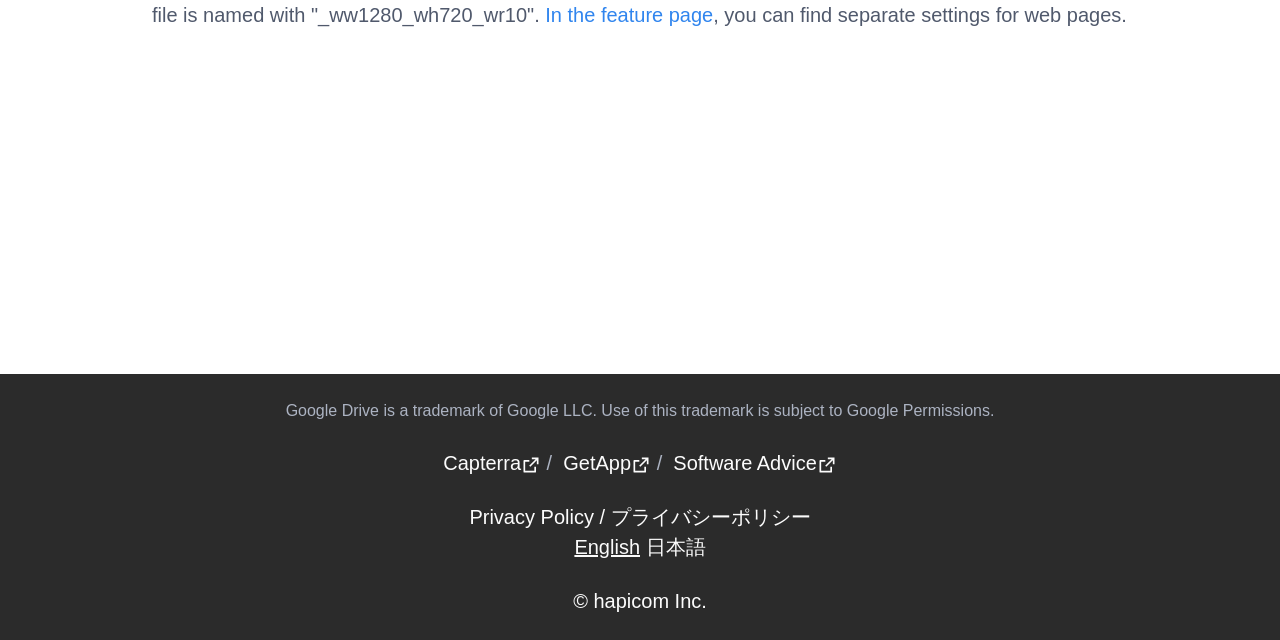Identify the bounding box for the UI element that is described as follows: "Privacy Policy / プライバシーポリシー".

[0.367, 0.791, 0.633, 0.825]